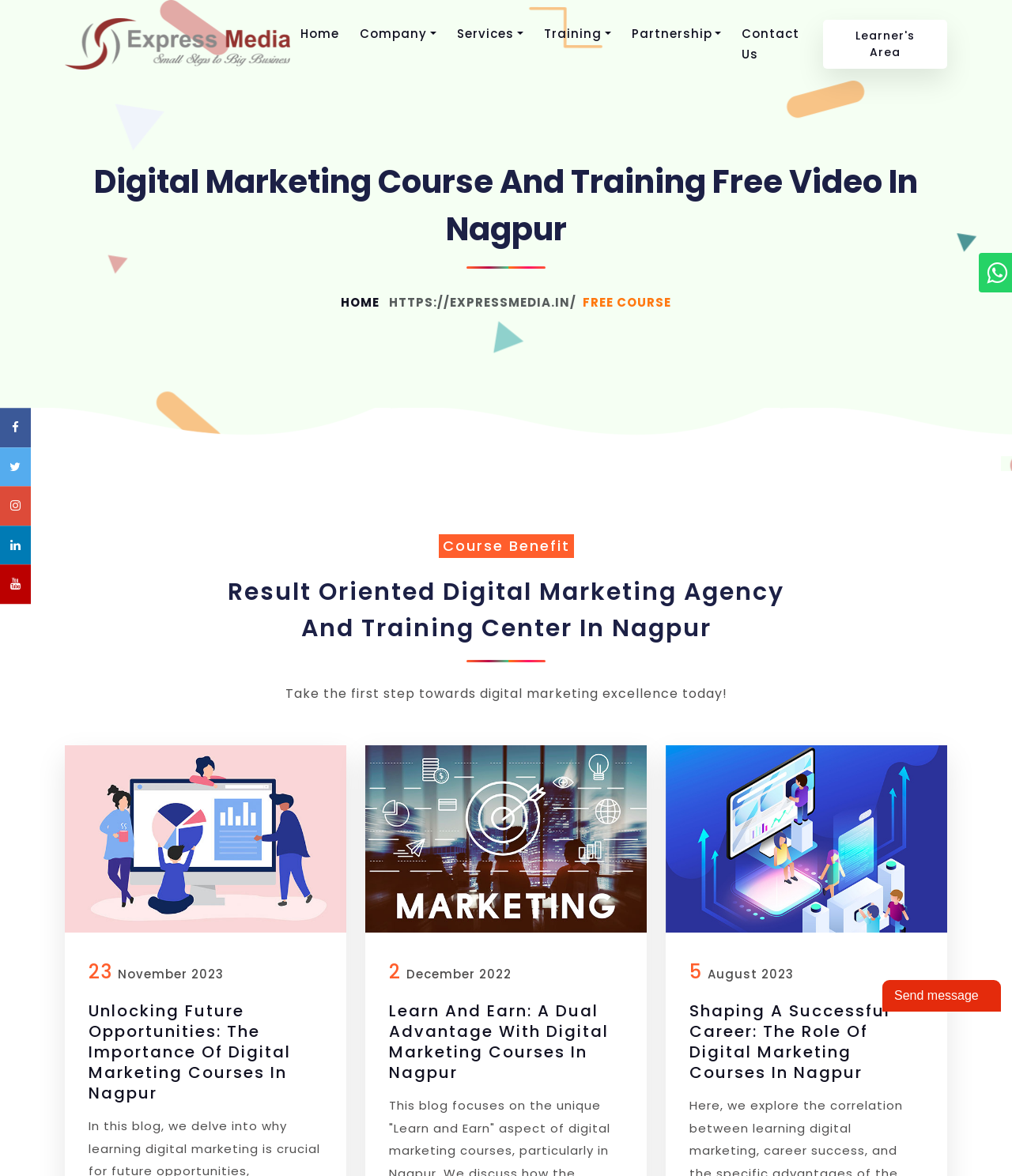Kindly determine the bounding box coordinates for the area that needs to be clicked to execute this instruction: "Click the Home link".

[0.289, 0.01, 0.343, 0.047]